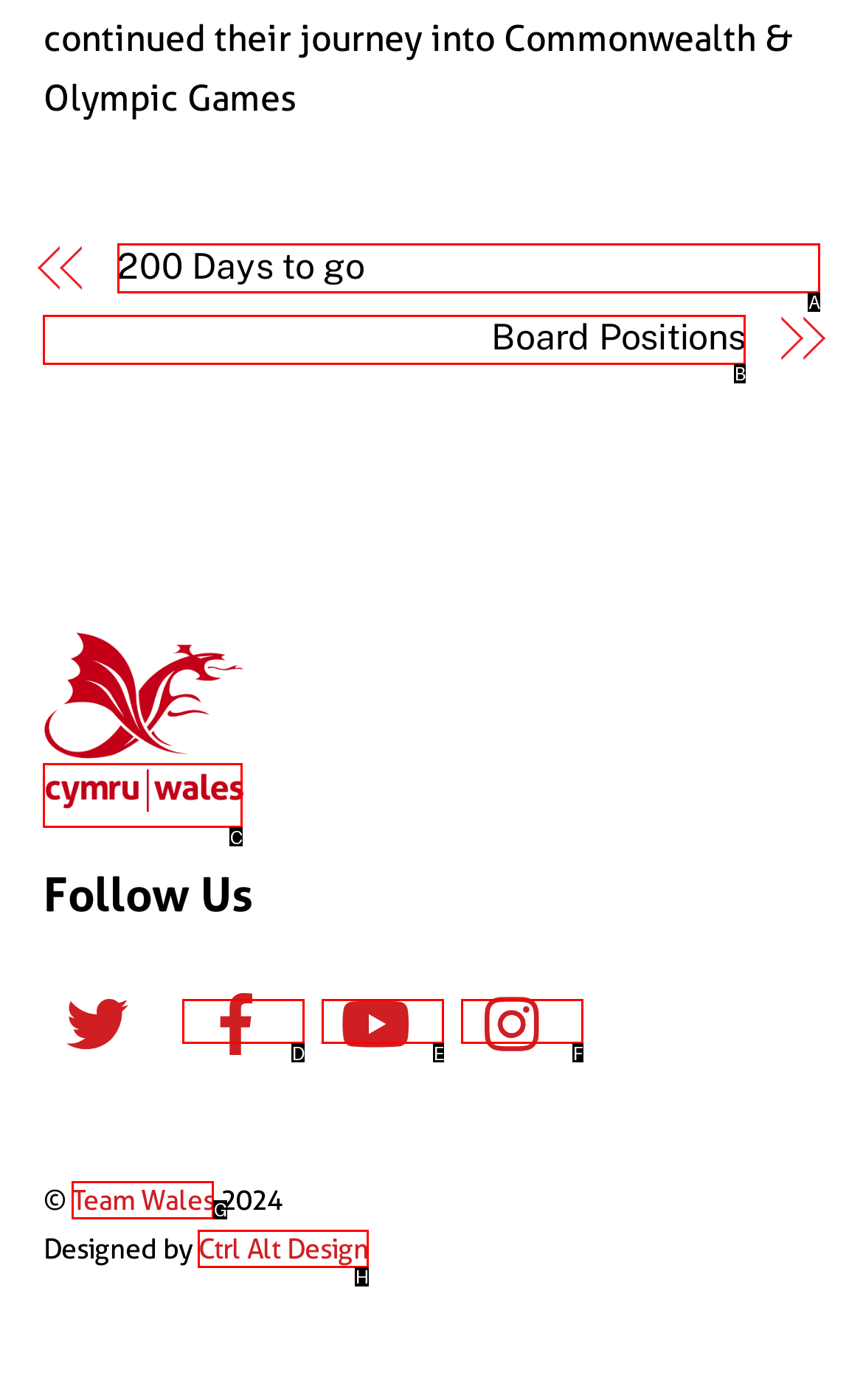Pick the option that best fits the description: Team Wales. Reply with the letter of the matching option directly.

G